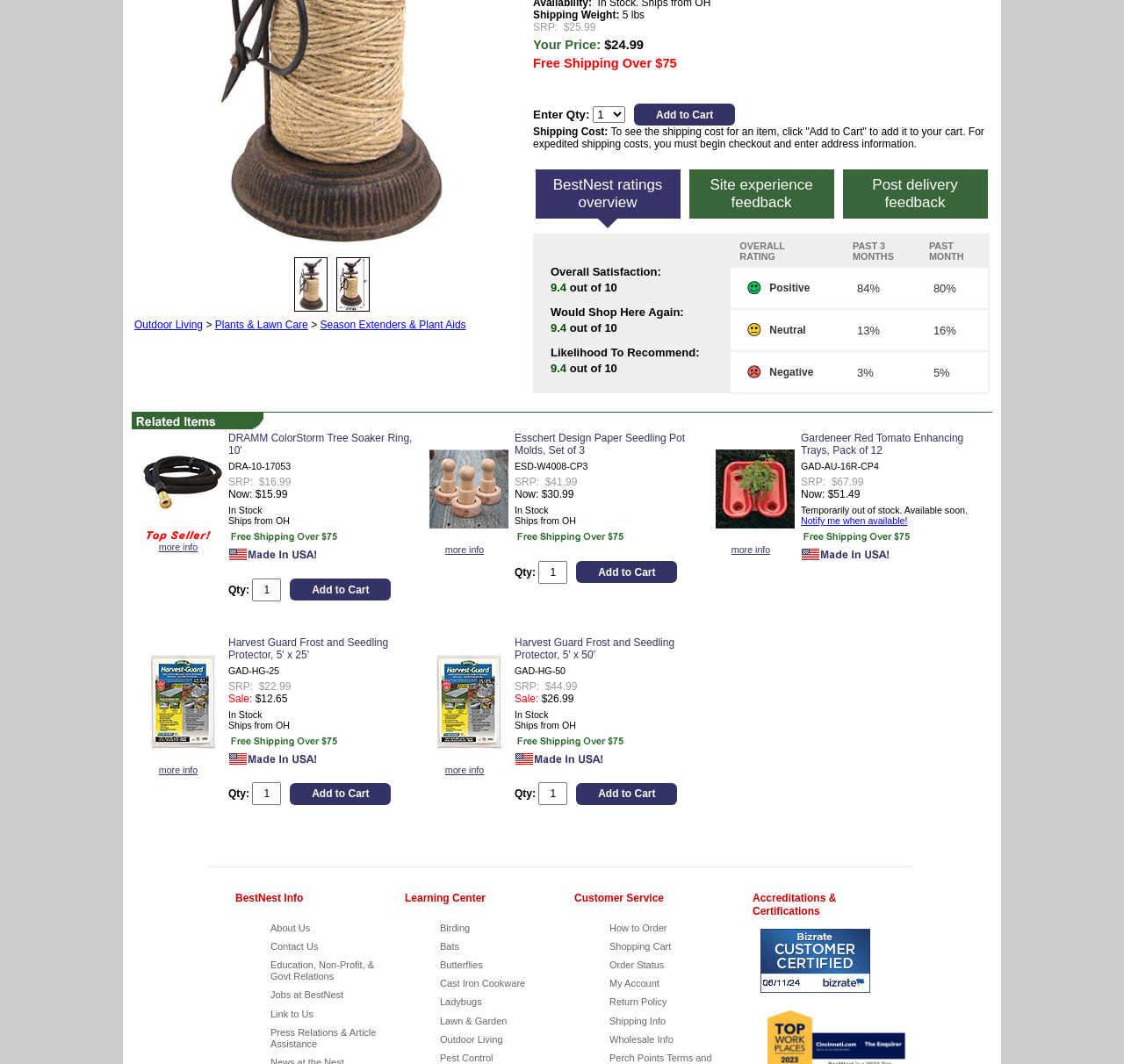Please determine the bounding box coordinates for the element with the description: "Ramon Trias Fargas 25-27".

None